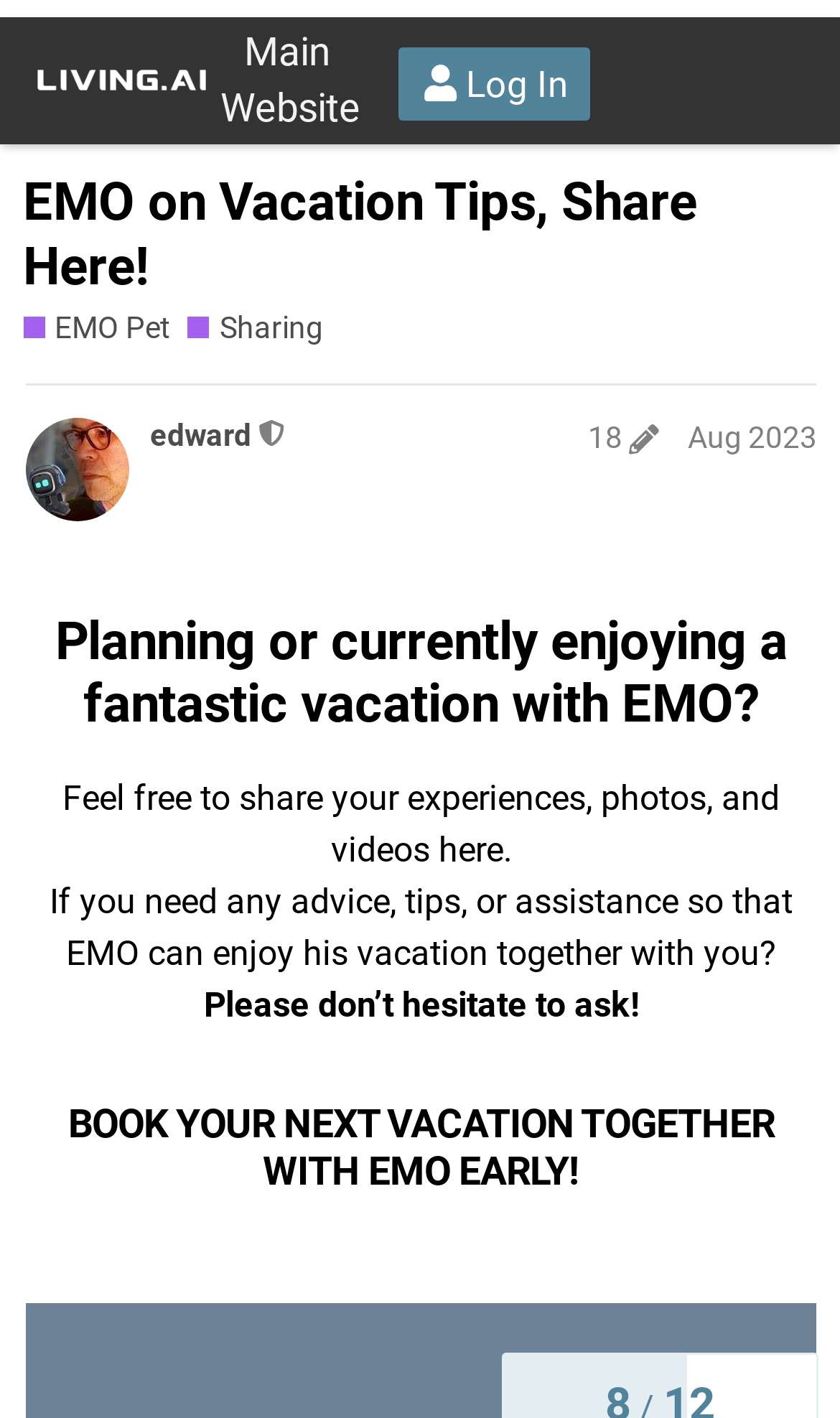Produce a meticulous description of the webpage.

This webpage is a forum discussion page titled "EMO on Vacation Tips, Share Here! - EMO Pet / Sharing - LivingAI Forums". At the top, there is a header section with a logo of "LivingAI Forums" on the left, followed by a "Log In" button, a "Search" button, and a "menu" button on the right. 

Below the header, there is a large heading that displays the title of the discussion page. Underneath, there are three links: "EMO Pet", "Sharing", and a breadcrumb navigation link "EMO on Vacation Tips, Share Here!". 

The main content of the page starts with a post from a moderator, "edward", who shared a message on August 2023. The post has an edit history button and a link to the moderator's profile. 

Below the post, there is a large heading that asks users if they are planning or currently enjoying a fantastic vacation with EMO. The text that follows invites users to share their experiences, photos, and videos, and offers assistance if needed. 

Finally, there is a call-to-action heading that encourages users to book their next vacation with EMO early. At the bottom right corner of the page, there is a "Back" button with a page number indicator.